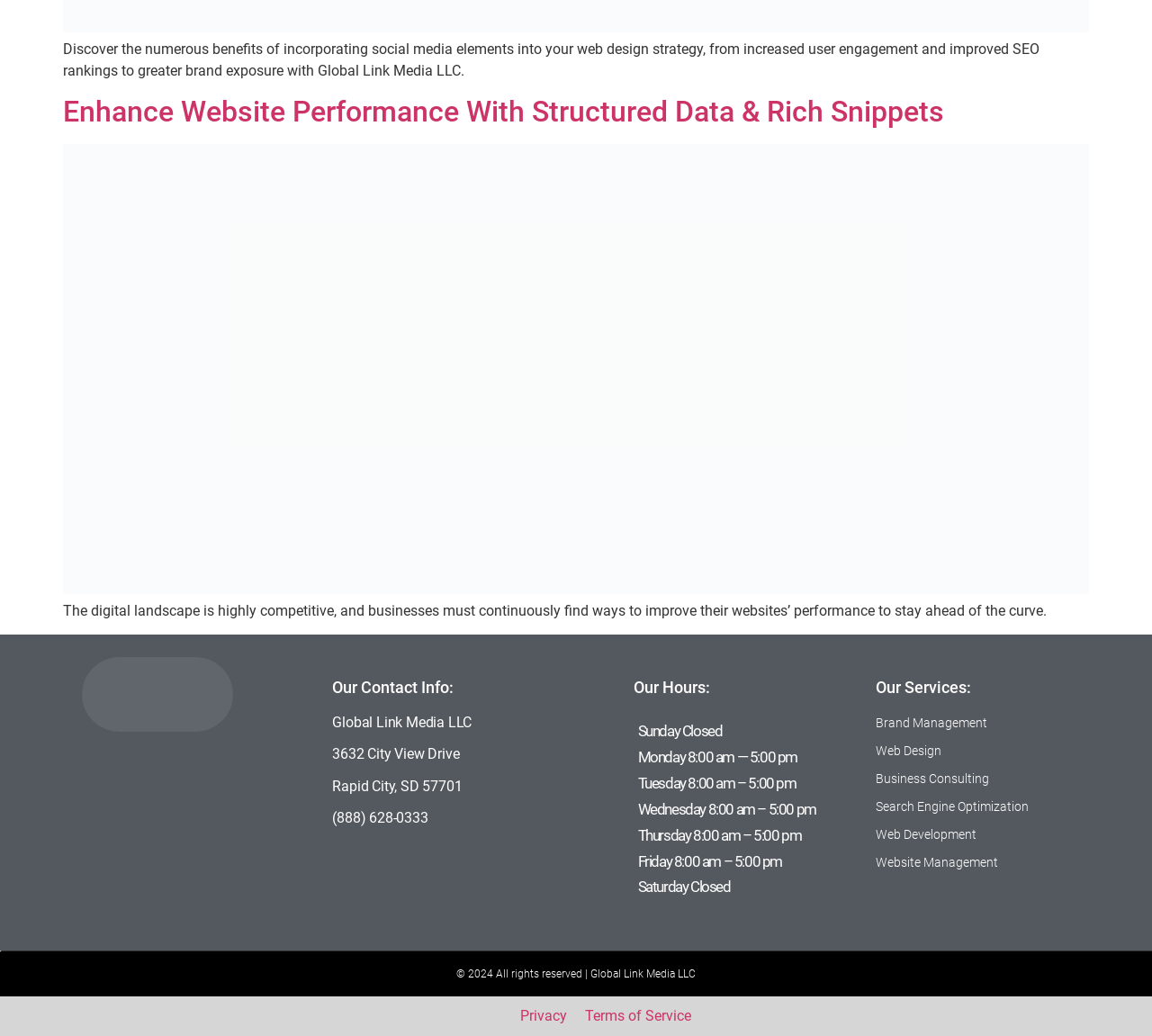What are the business hours on Monday?
Using the image, answer in one word or phrase.

8:00 am — 5:00 pm